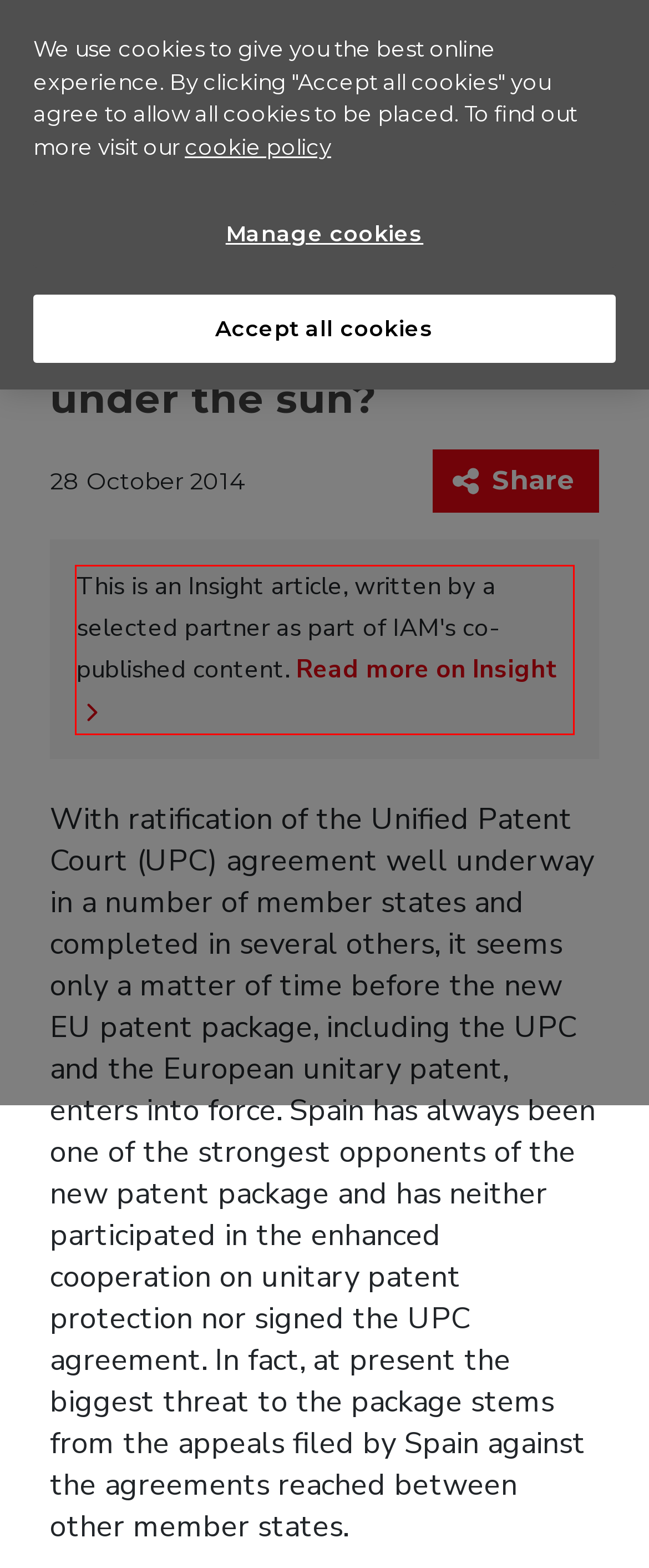Please examine the webpage screenshot containing a red bounding box and use OCR to recognize and output the text inside the red bounding box.

This is an Insight article, written by a selected partner as part of IAM's co-published content. Read more on Insight